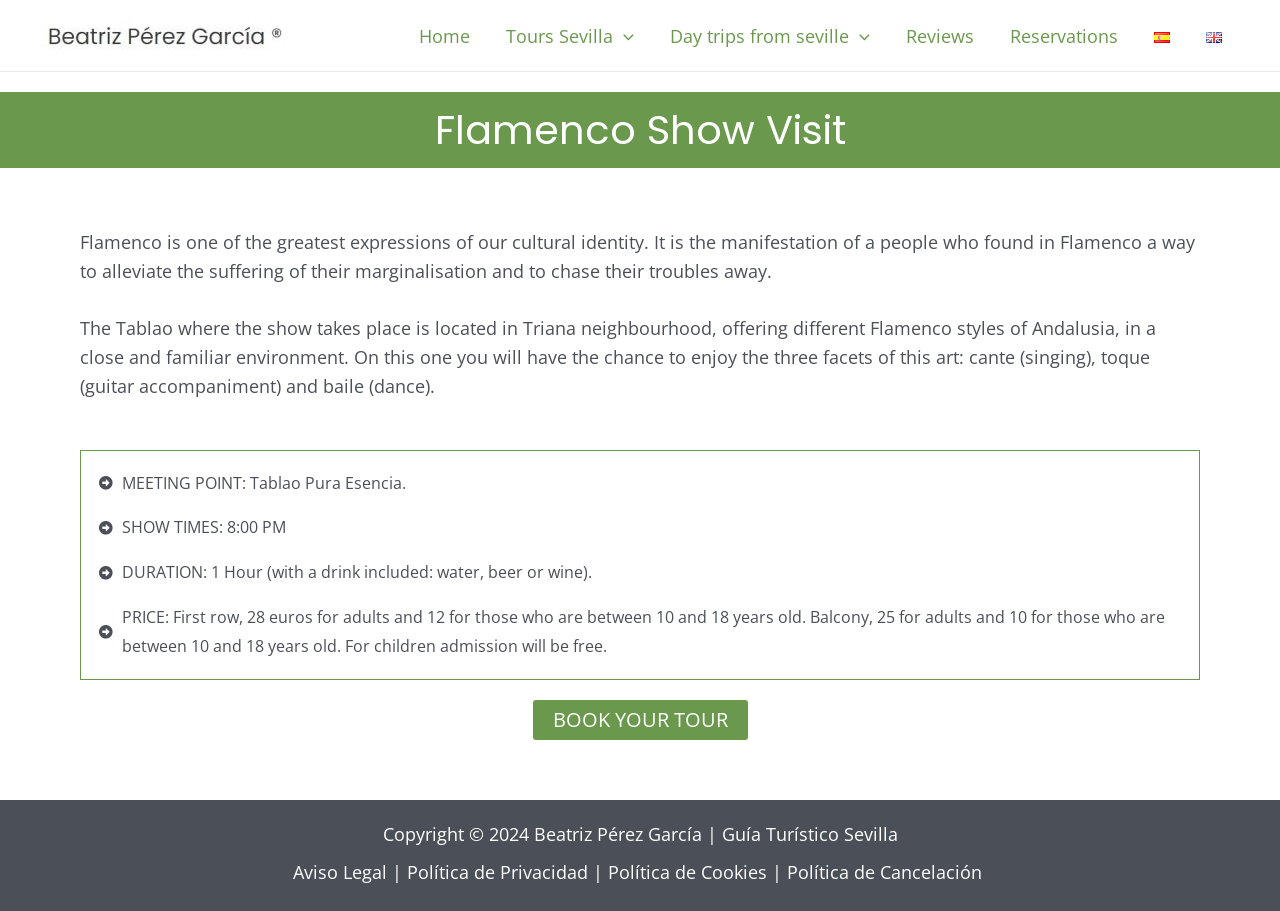Answer briefly with one word or phrase:
What is the duration of the show?

1 Hour